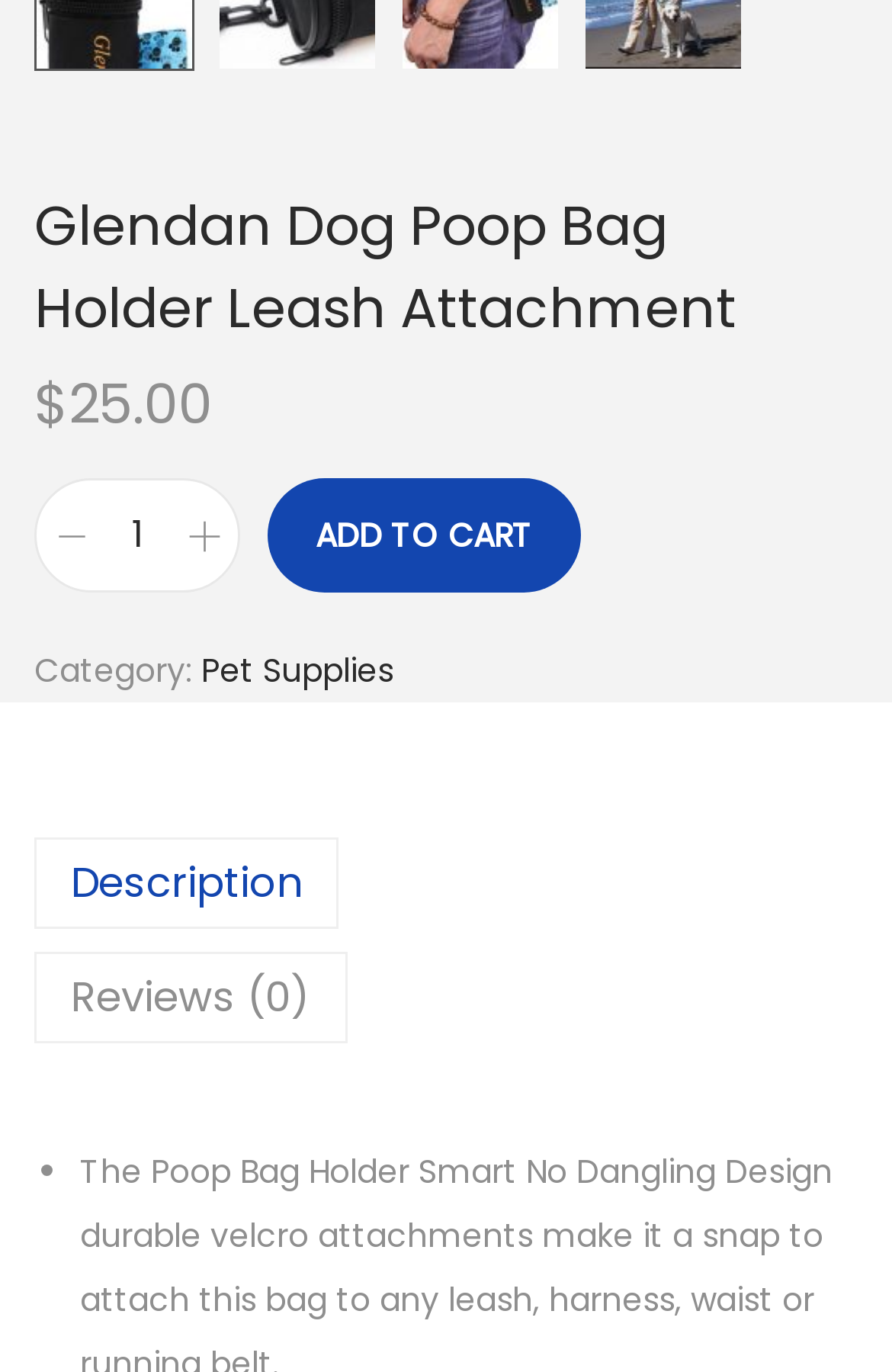What is the function of the button?
Please describe in detail the information shown in the image to answer the question.

The function of the button can be found in the button element with the text 'ADD TO CART'. This button is likely used to add the product to the shopping cart.